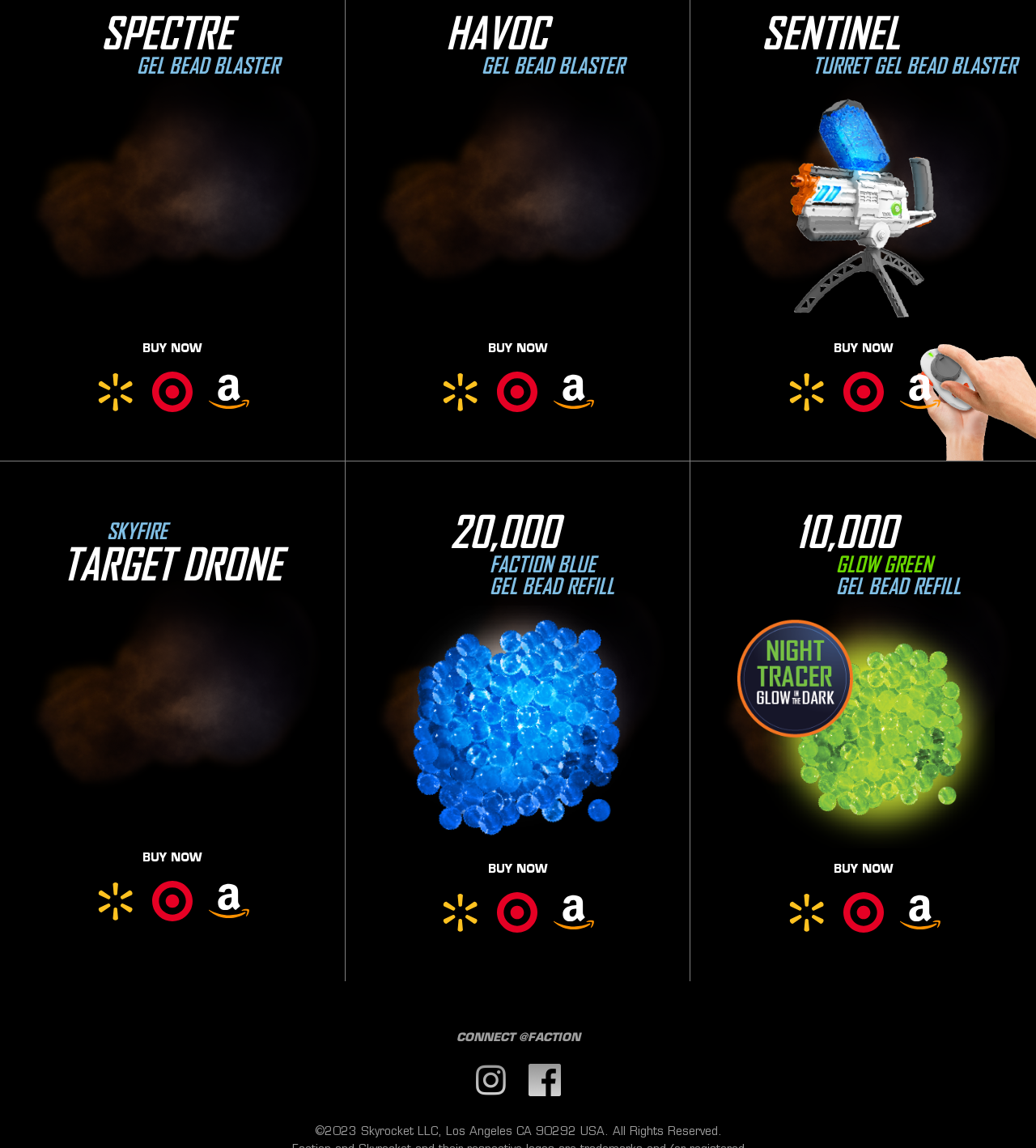Please find the bounding box coordinates of the element that you should click to achieve the following instruction: "Buy 20,000 FACTION BLUE GEL BEAD REFILL". The coordinates should be presented as four float numbers between 0 and 1: [left, top, right, bottom].

[0.471, 0.752, 0.528, 0.763]